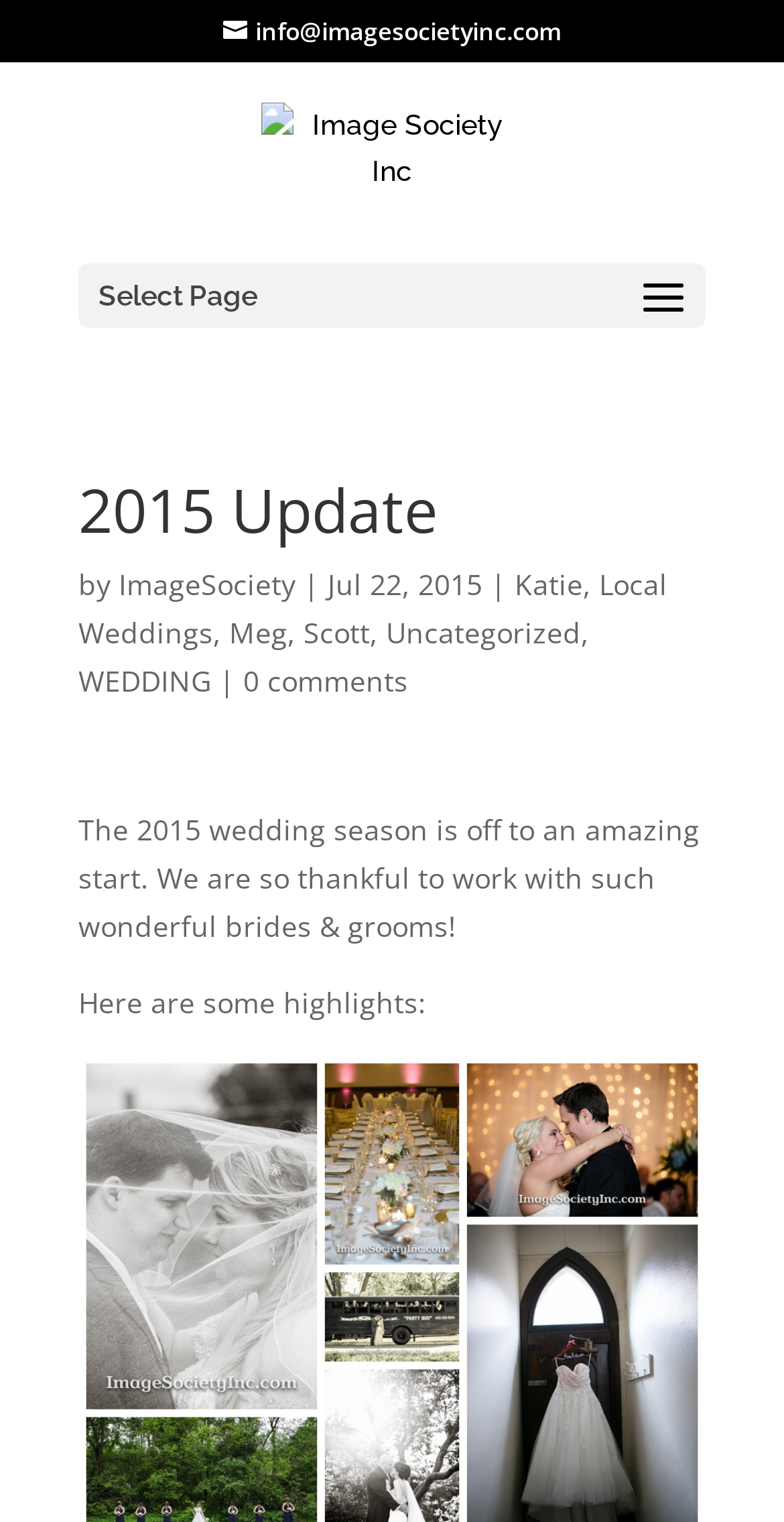Given the webpage screenshot, identify the bounding box of the UI element that matches this description: "alt="Image Society Inc"".

[0.334, 0.095, 0.666, 0.116]